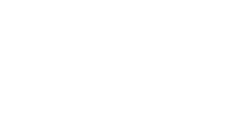What is the focus of the club's activities?
Answer with a single word or phrase, using the screenshot for reference.

Photography